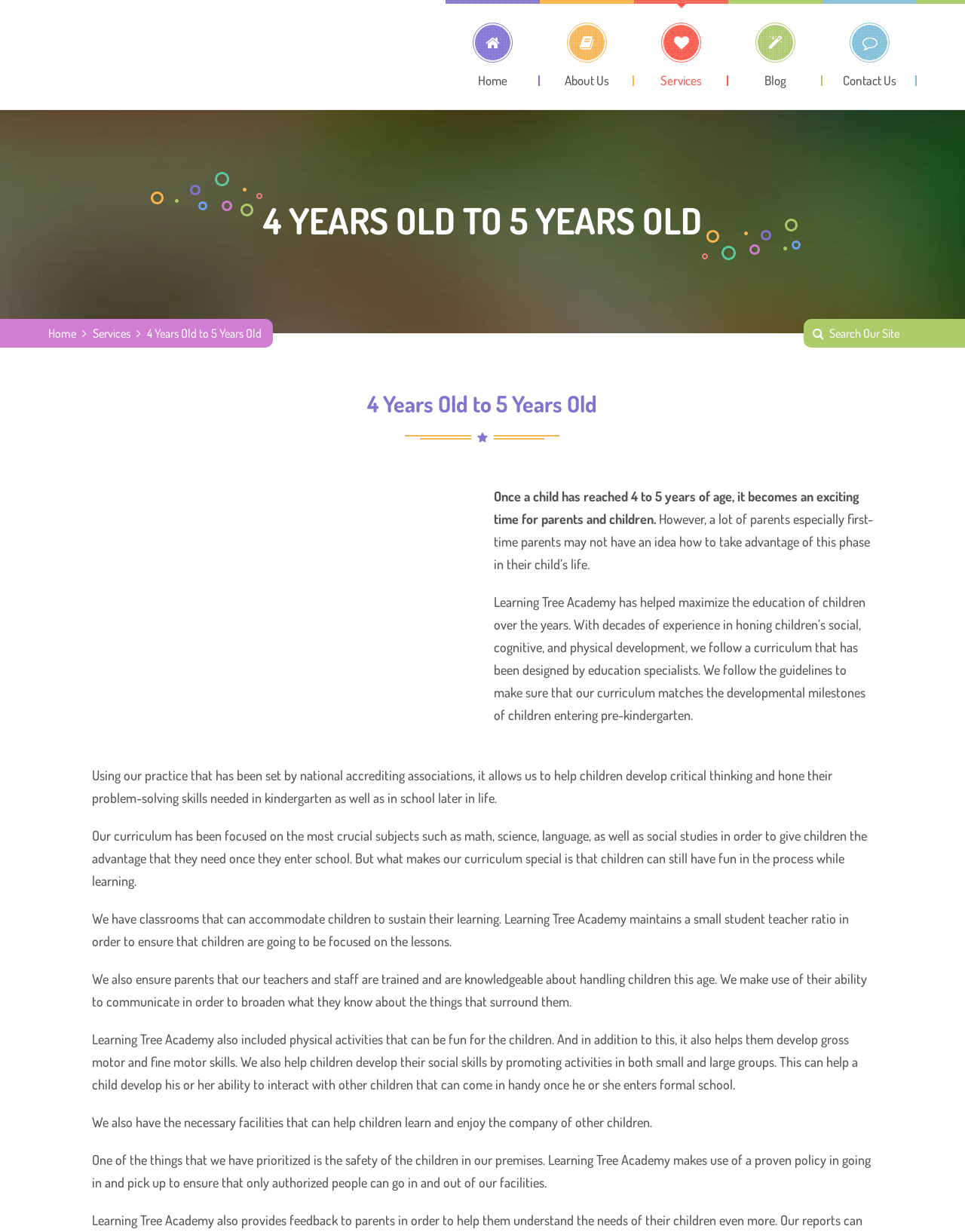Observe the image and answer the following question in detail: What is the academy's priority regarding the children's safety?

The academy's priority regarding the children's safety can be found in the static text element that mentions the academy makes use of a proven policy in going in and pick up to ensure that only authorized people can go in and out of their facilities.